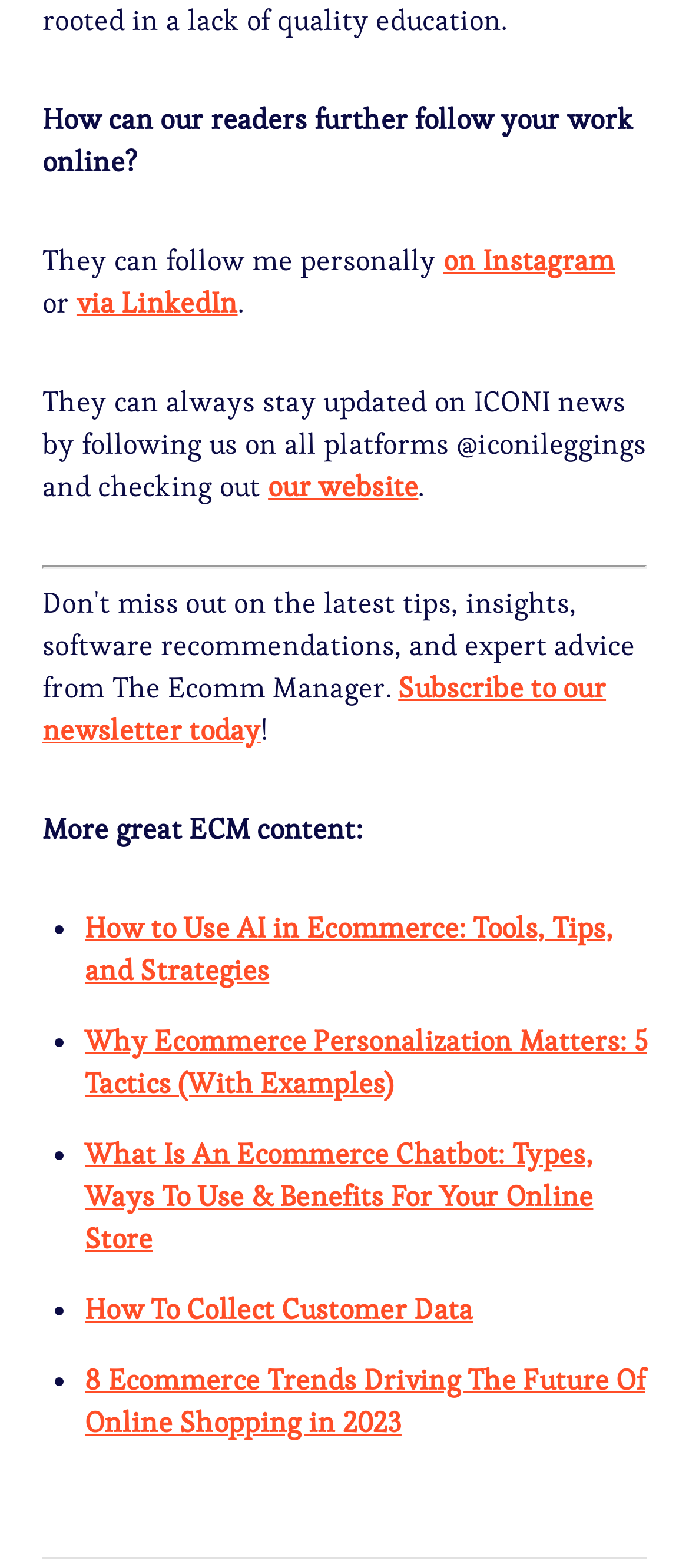Please provide a short answer using a single word or phrase for the question:
What can readers do to stay updated on ICONI news?

Follow on all platforms